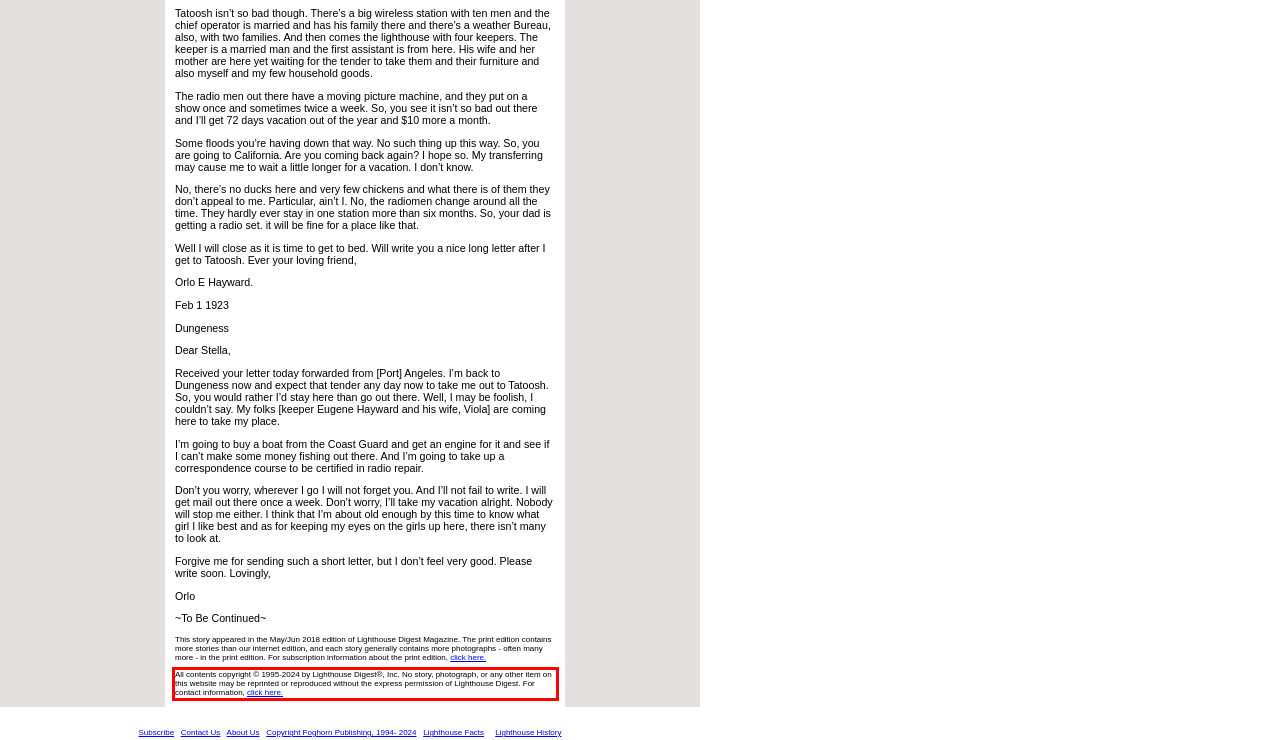There is a UI element on the webpage screenshot marked by a red bounding box. Extract and generate the text content from within this red box.

All contents copyright © 1995-2024 by Lighthouse Digest®, Inc. No story, photograph, or any other item on this website may be reprinted or reproduced without the express permission of Lighthouse Digest. For contact information, click here.